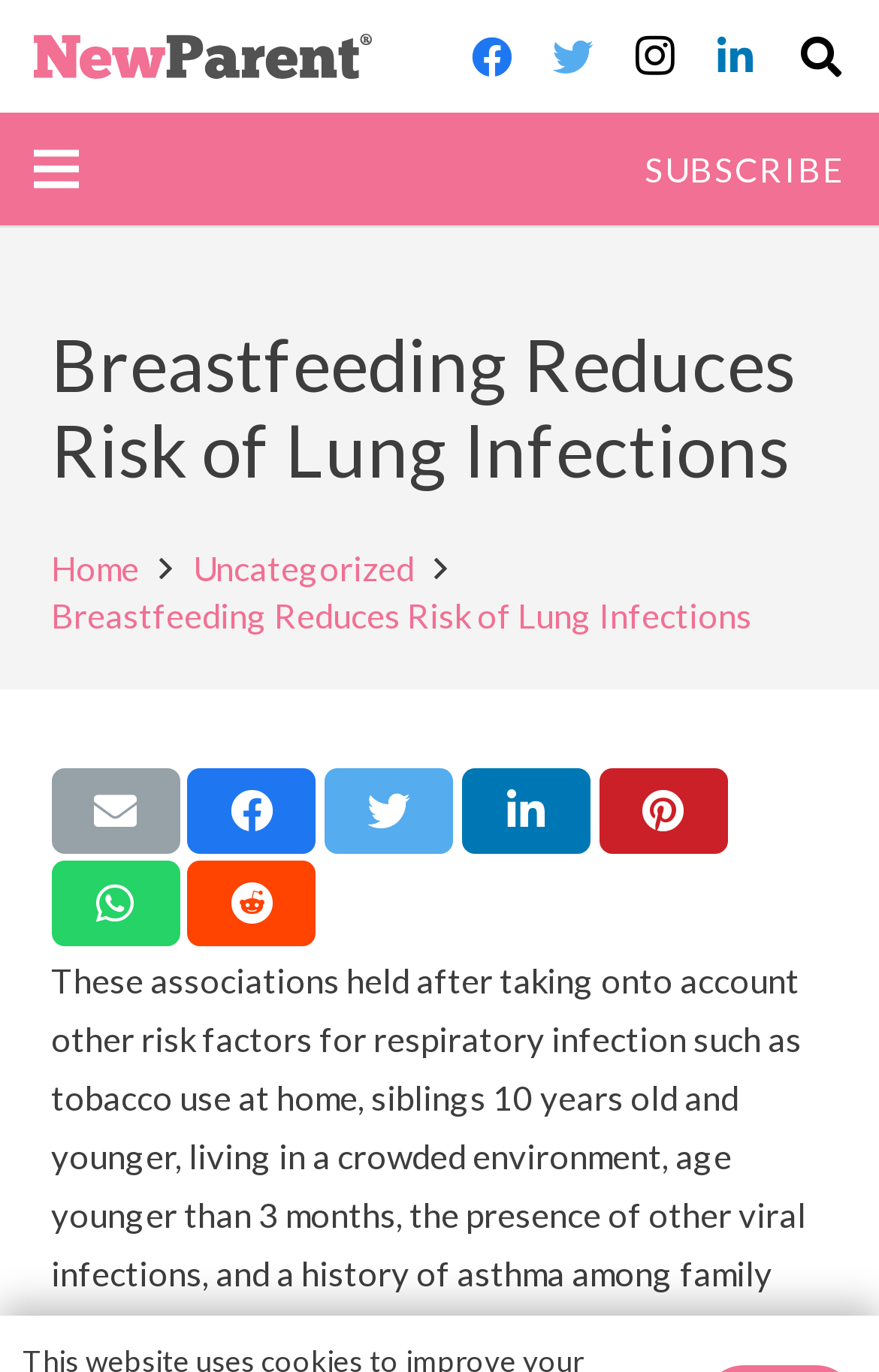Provide the bounding box coordinates, formatted as (top-left x, top-left y, bottom-right x, bottom-right y), with all values being floating point numbers between 0 and 1. Identify the bounding box of the UI element that matches the description: aria-label="Search"

[0.883, 0.0, 0.985, 0.082]